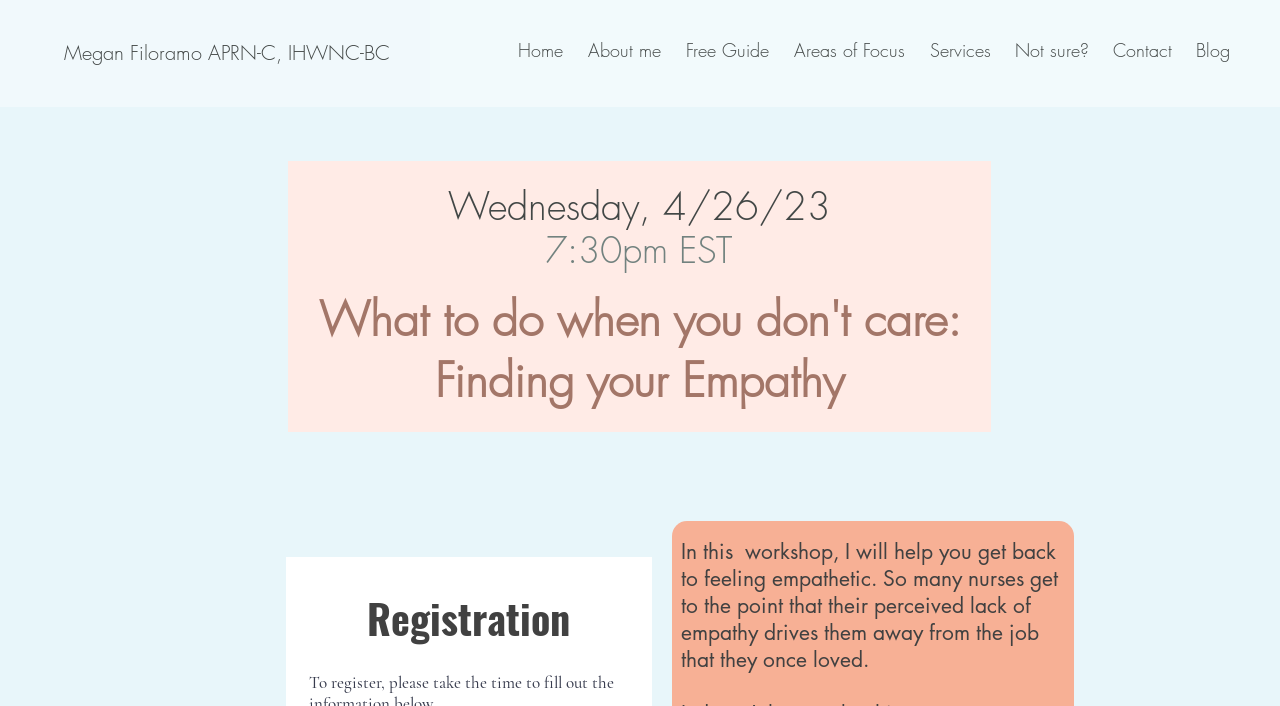Given the element description, predict the bounding box coordinates in the format (top-left x, top-left y, bottom-right x, bottom-right y), using floating point numbers between 0 and 1: Not sure?

[0.782, 0.035, 0.859, 0.106]